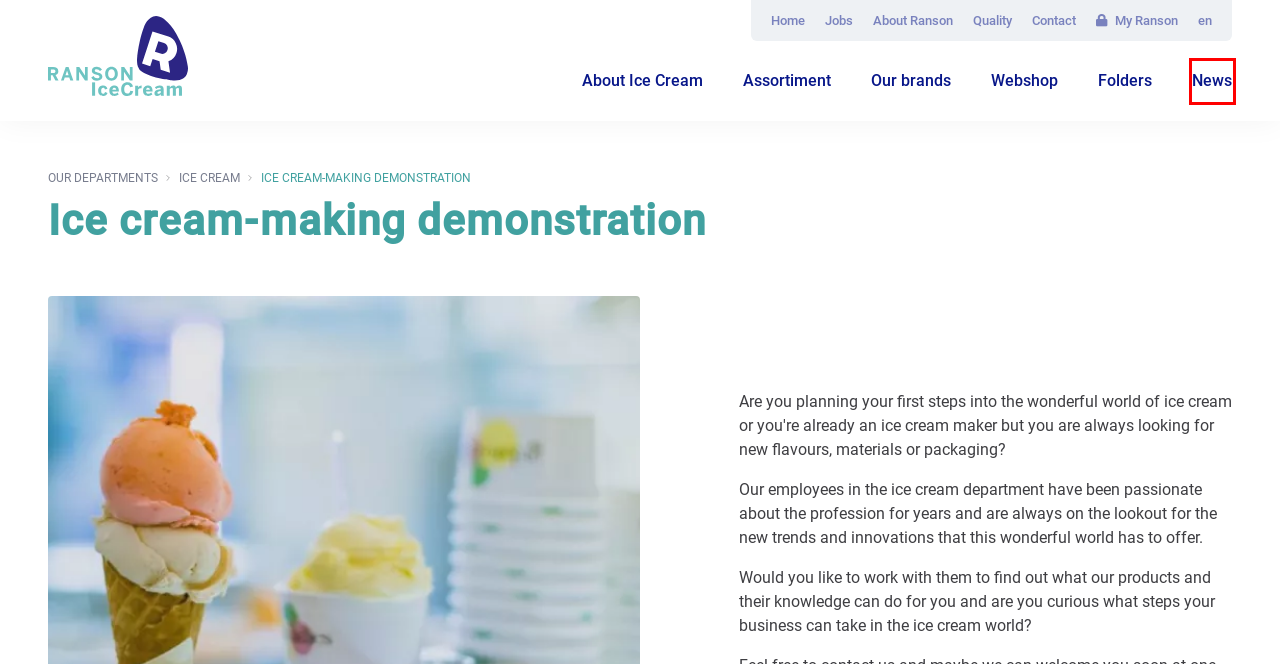Look at the screenshot of a webpage, where a red bounding box highlights an element. Select the best description that matches the new webpage after clicking the highlighted element. Here are the candidates:
A. Ranson NV | Quality
B. Ranson NV | Ice Cream
C. Ranson NV | Home
D. Ranson NV | News
E. Ranson NV | About Ice Cream
F. Ranson NV | About Ranson
G. Ranson NV | Assortiment
H. Ranson NV | Webshop

D